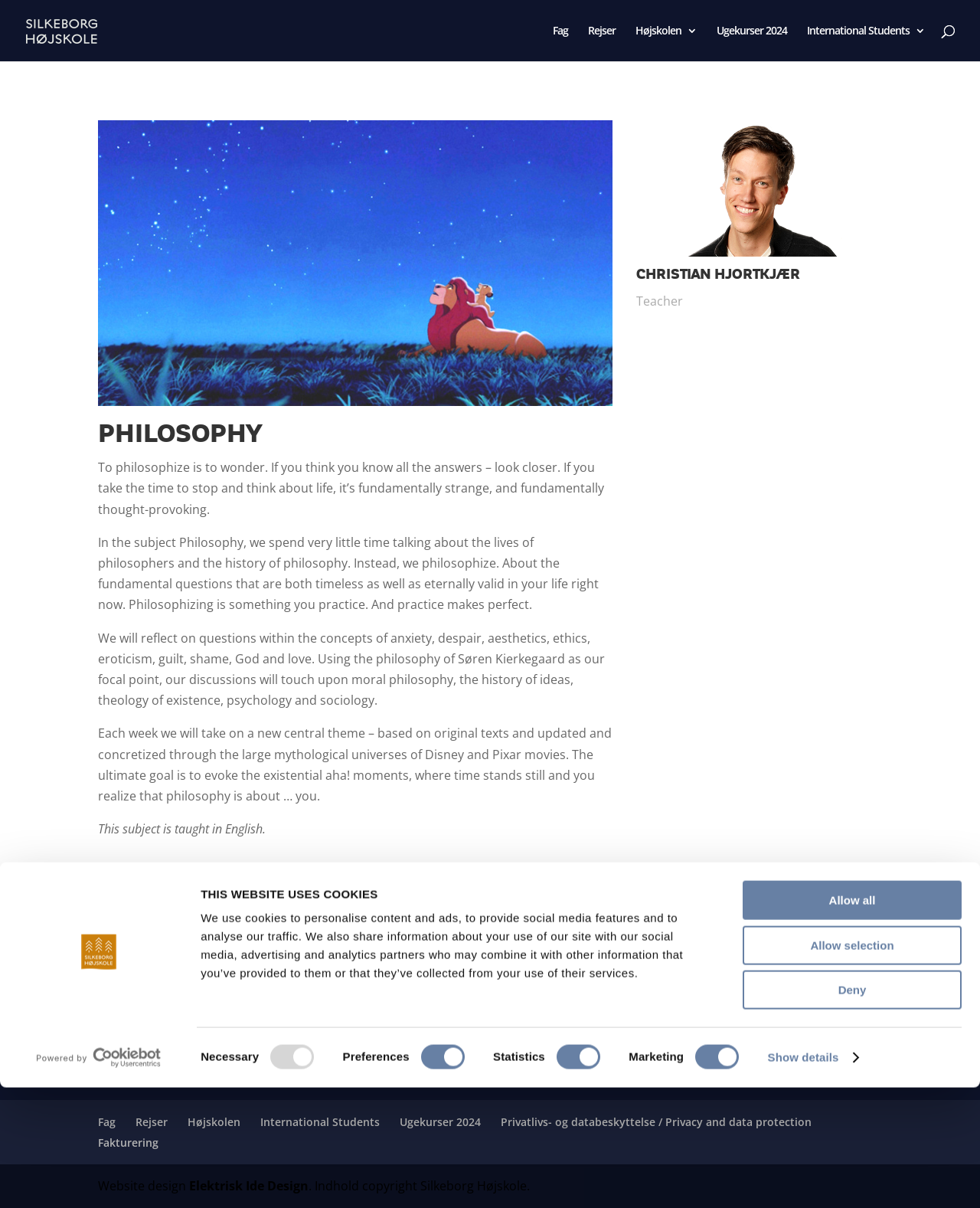Locate the bounding box coordinates of the element that should be clicked to execute the following instruction: "Get in touch now".

None